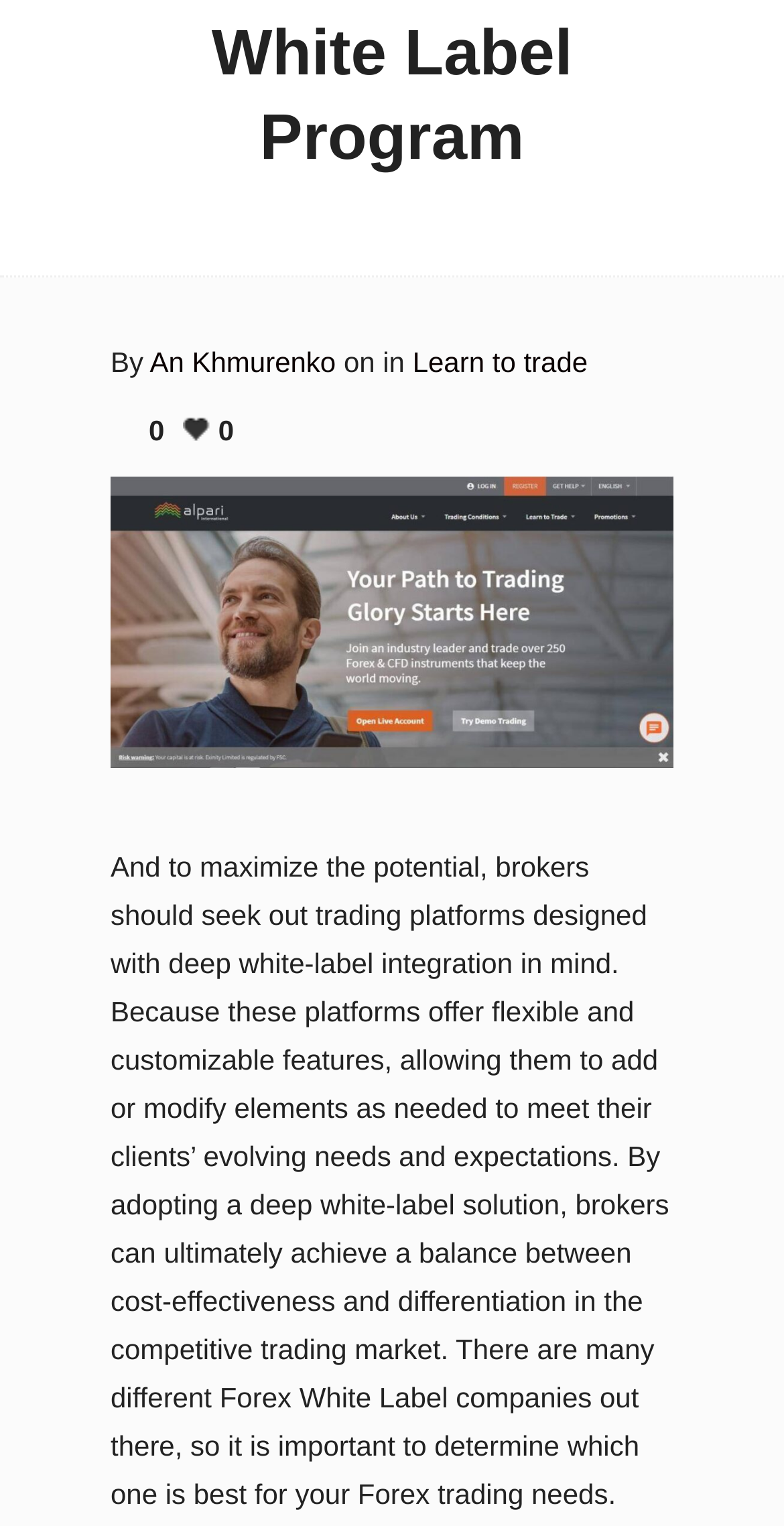Provide the bounding box coordinates for the UI element that is described as: "Learn to trade".

[0.526, 0.227, 0.75, 0.248]